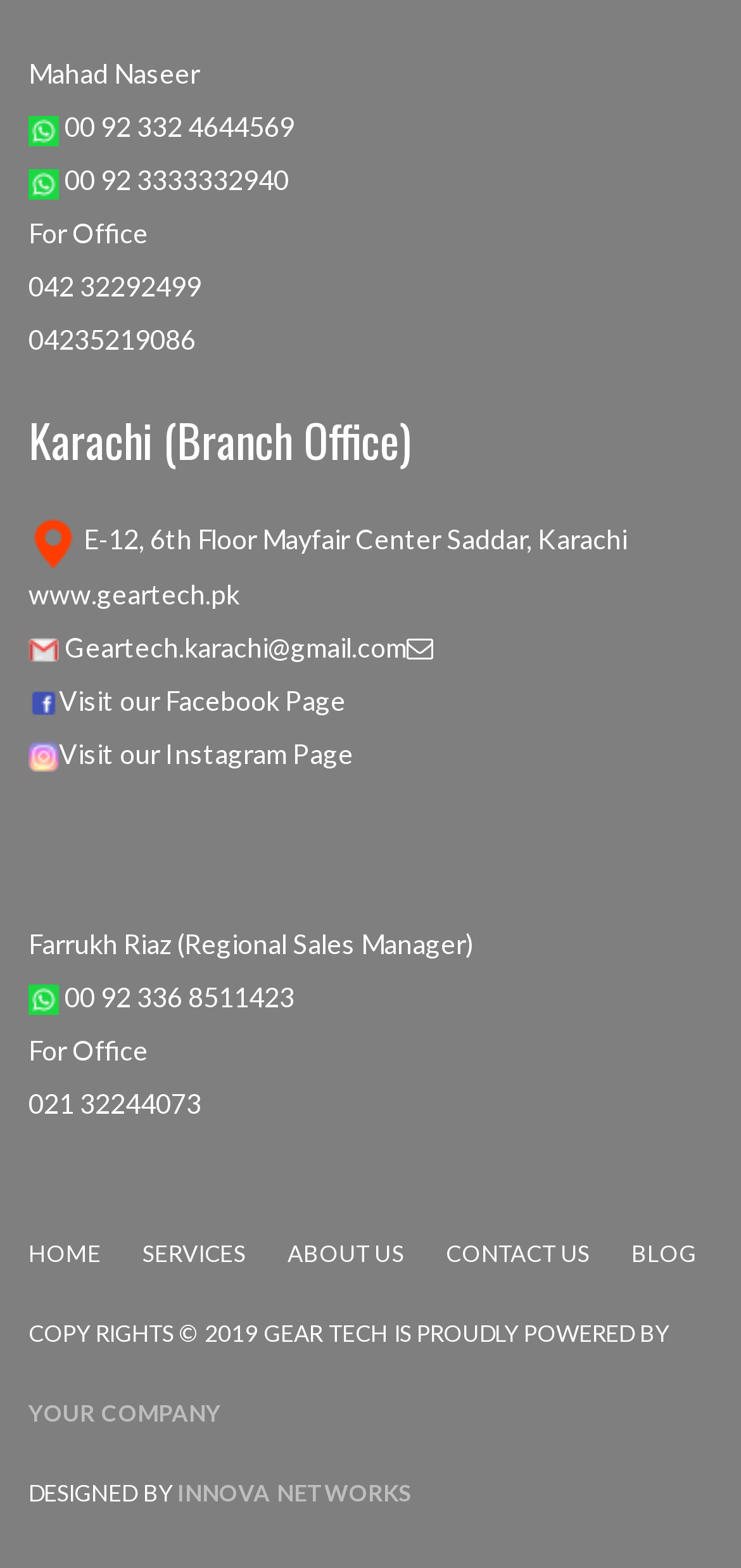Find the bounding box coordinates for the element described here: "Home".

[0.038, 0.79, 0.136, 0.808]